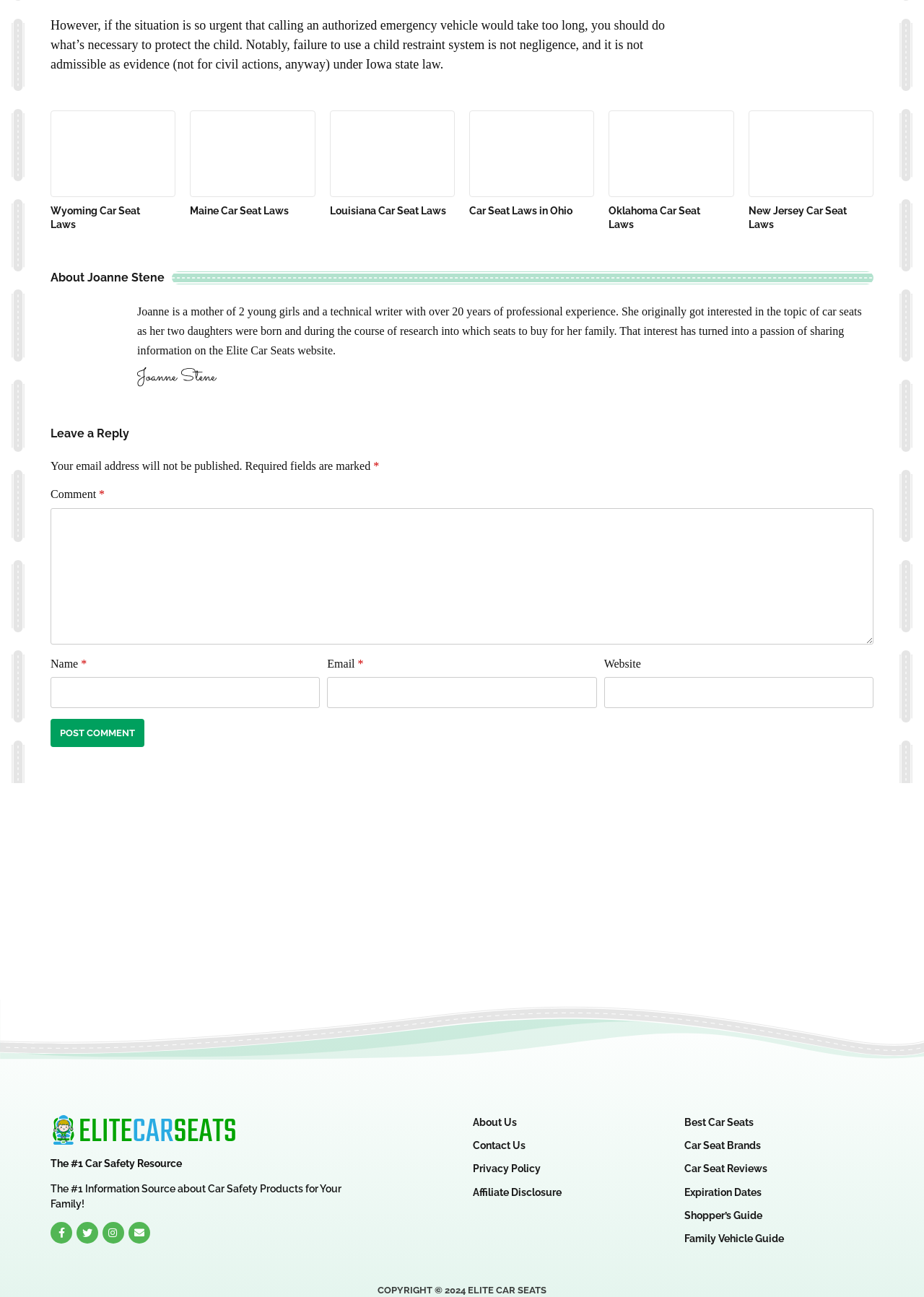Identify the bounding box coordinates of the clickable region to carry out the given instruction: "Click on the Best Car Seats link".

[0.74, 0.861, 0.815, 0.87]